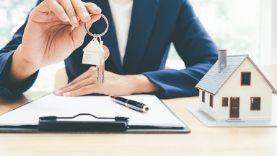Using the image as a reference, answer the following question in as much detail as possible:
What is the purpose of the clipboard in the image?

The clipboard with a pen placed on it in the foreground of the image indicates the formalities of documentation often associated with real estate agreements. This suggests that the professional is involved in a formal process, likely related to the sale or purchase of a property.